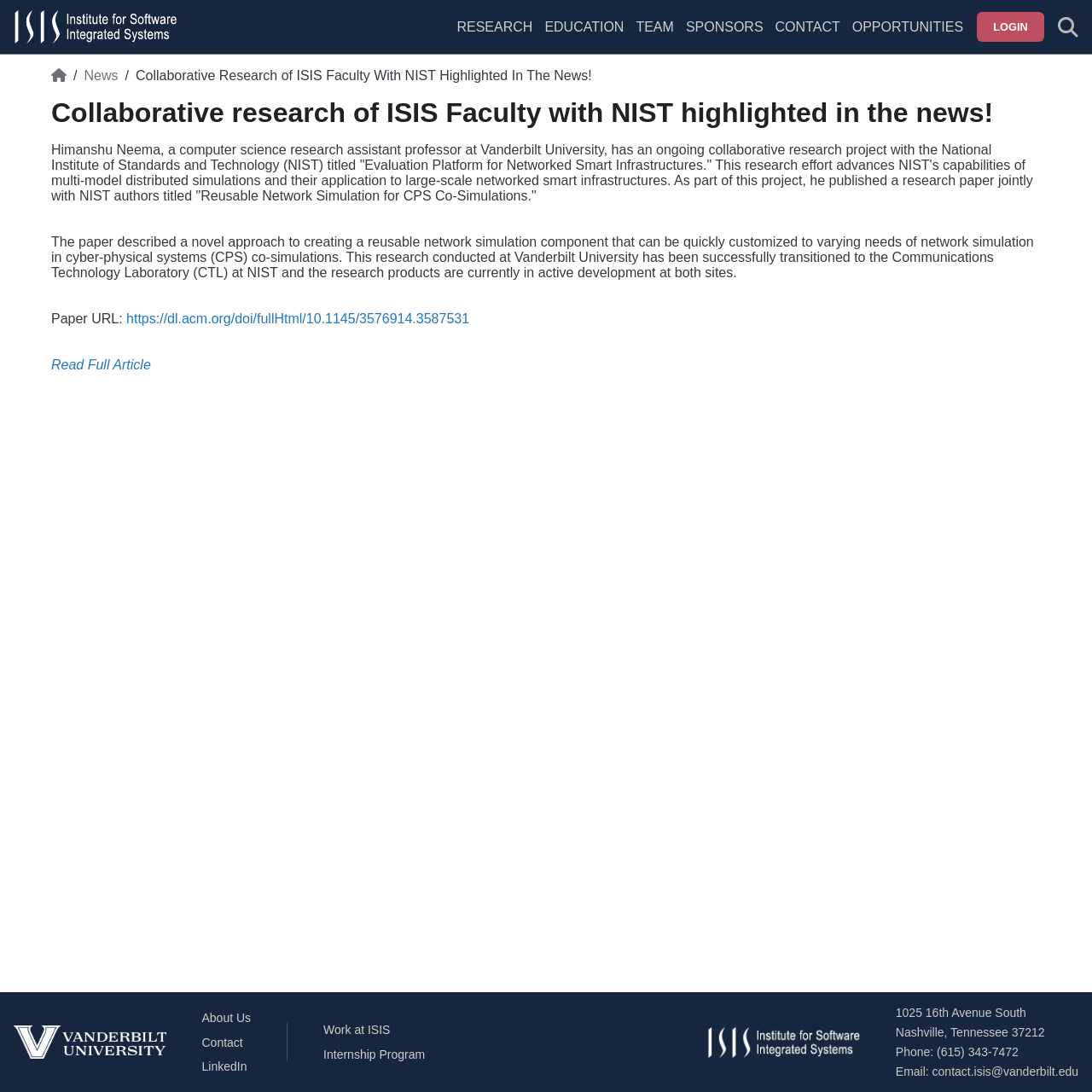Summarize the contents and layout of the webpage in detail.

The webpage is about the ISIS Website, with a focus on collaborative research between ISIS Faculty and NIST highlighted in the news. At the top left corner, there is a link to skip to the main content. Next to it, there is an ISIS logo and a link to the ISIS homepage. 

Below the logo, there is a navigation menu with six menu items: RESEARCH, EDUCATION, TEAM, SPONSORS, CONTACT, and OPPORTUNITIES. Each menu item has a corresponding link.

On the top right corner, there are two buttons: LOGIN and Toggle search form. 

The main content of the webpage is divided into two sections. The first section is a breadcrumb navigation with links to Home and News. The title of the current page, "Collaborative Research of ISIS Faculty With NIST Highlighted In The News!", is displayed prominently.

The second section is an article with a heading that matches the title of the page. The article describes a collaborative research project between Vanderbilt University and NIST, including a published research paper. There are three paragraphs of text describing the project and its outcomes. A link to the paper is provided, as well as a link to read the full article.

At the bottom of the page, there is a footer section with three columns. The first column contains the Vanderbilt University logo. The second column has a set of footer links, including About Us, Contact, and LinkedIn. The third column has another set of footer links, including Work at ISIS and Internship Program. There is also an ISIS logo and contact information, including address, phone number, and email.